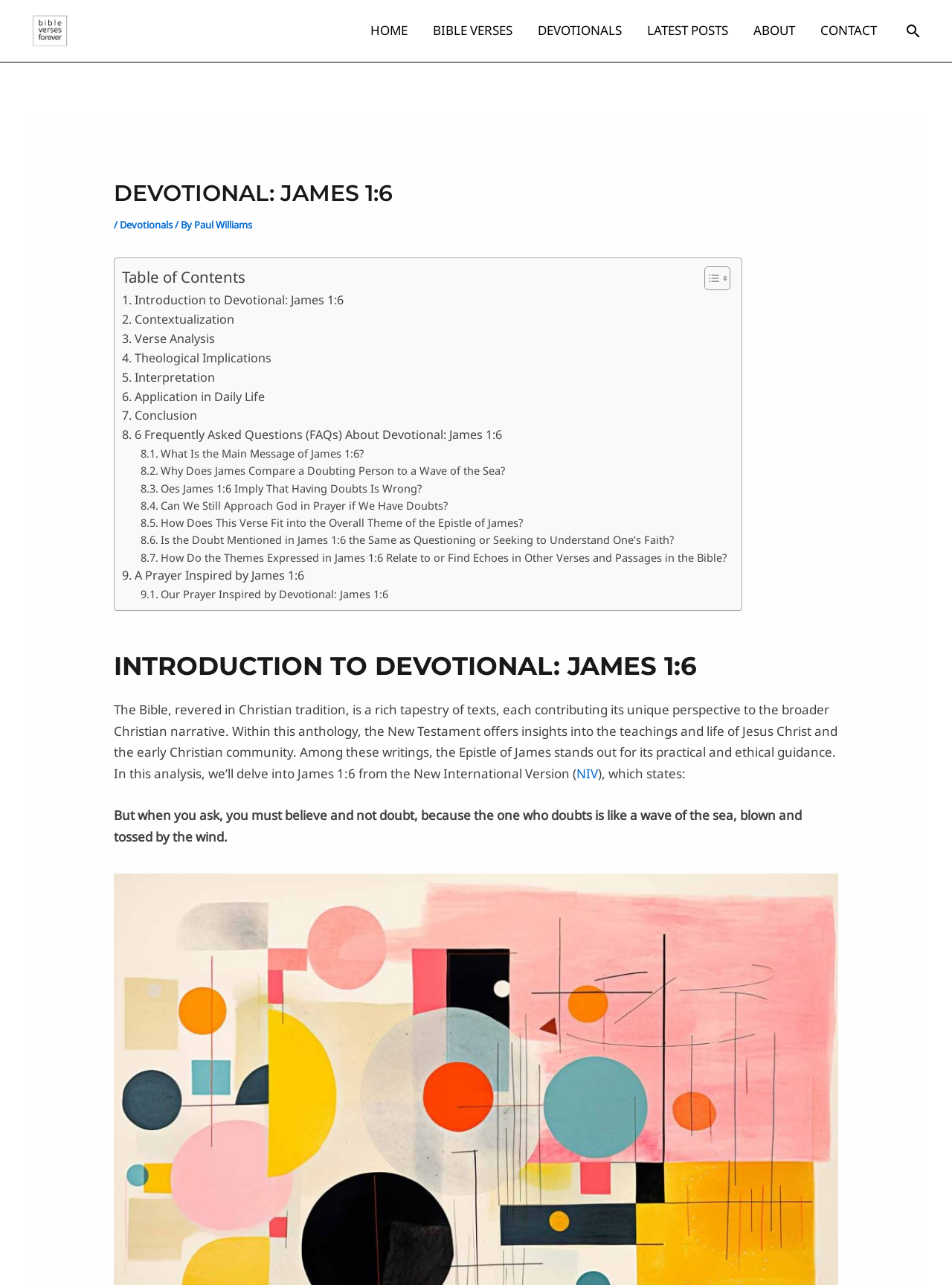How many FAQs are discussed in the devotional?
Could you answer the question with a detailed and thorough explanation?

The webpage lists 6 Frequently Asked Questions (FAQs) about Devotional: James 1:6, which can be found in the table of contents section.